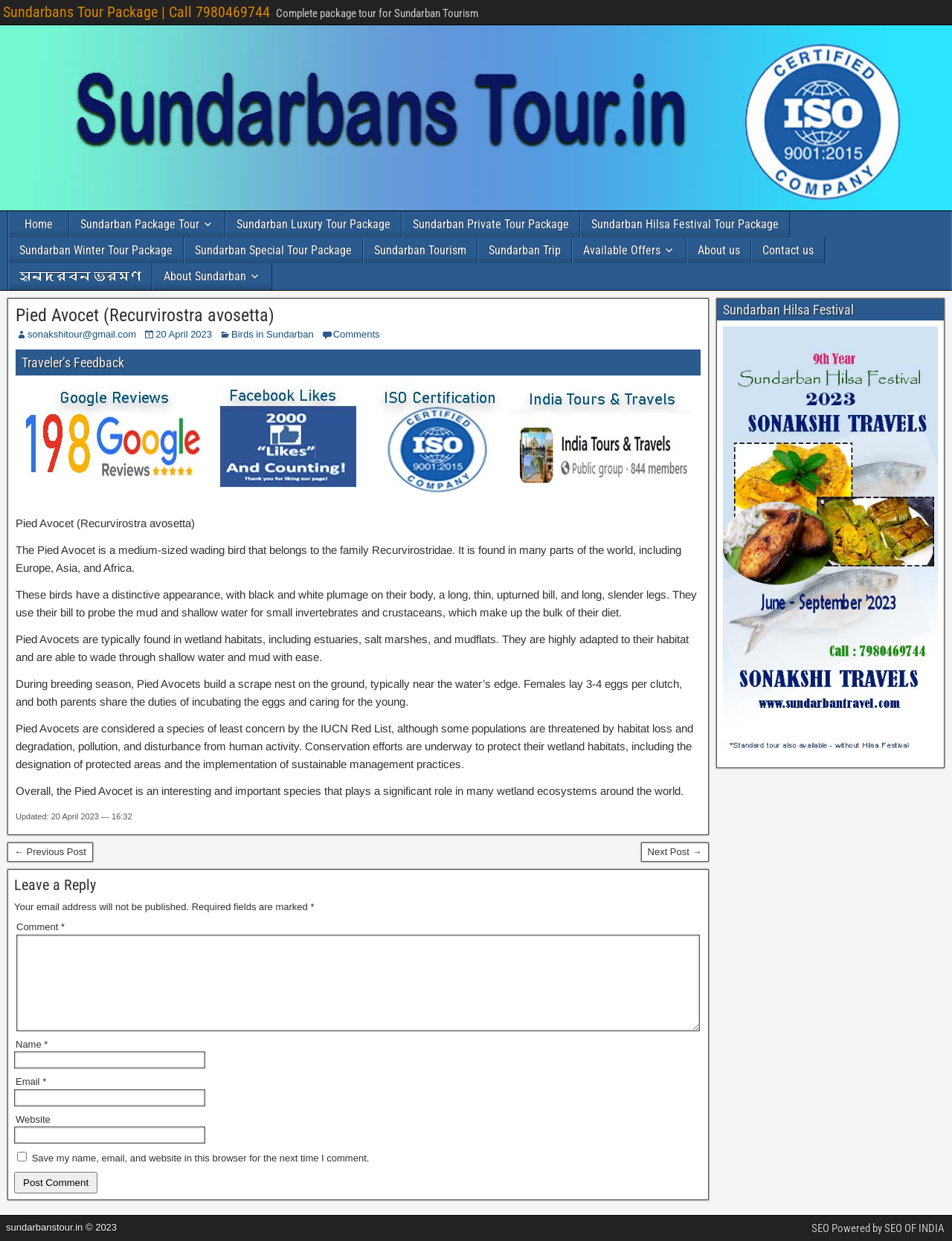Locate the bounding box of the user interface element based on this description: "Birds in Sundarban".

[0.243, 0.265, 0.329, 0.274]